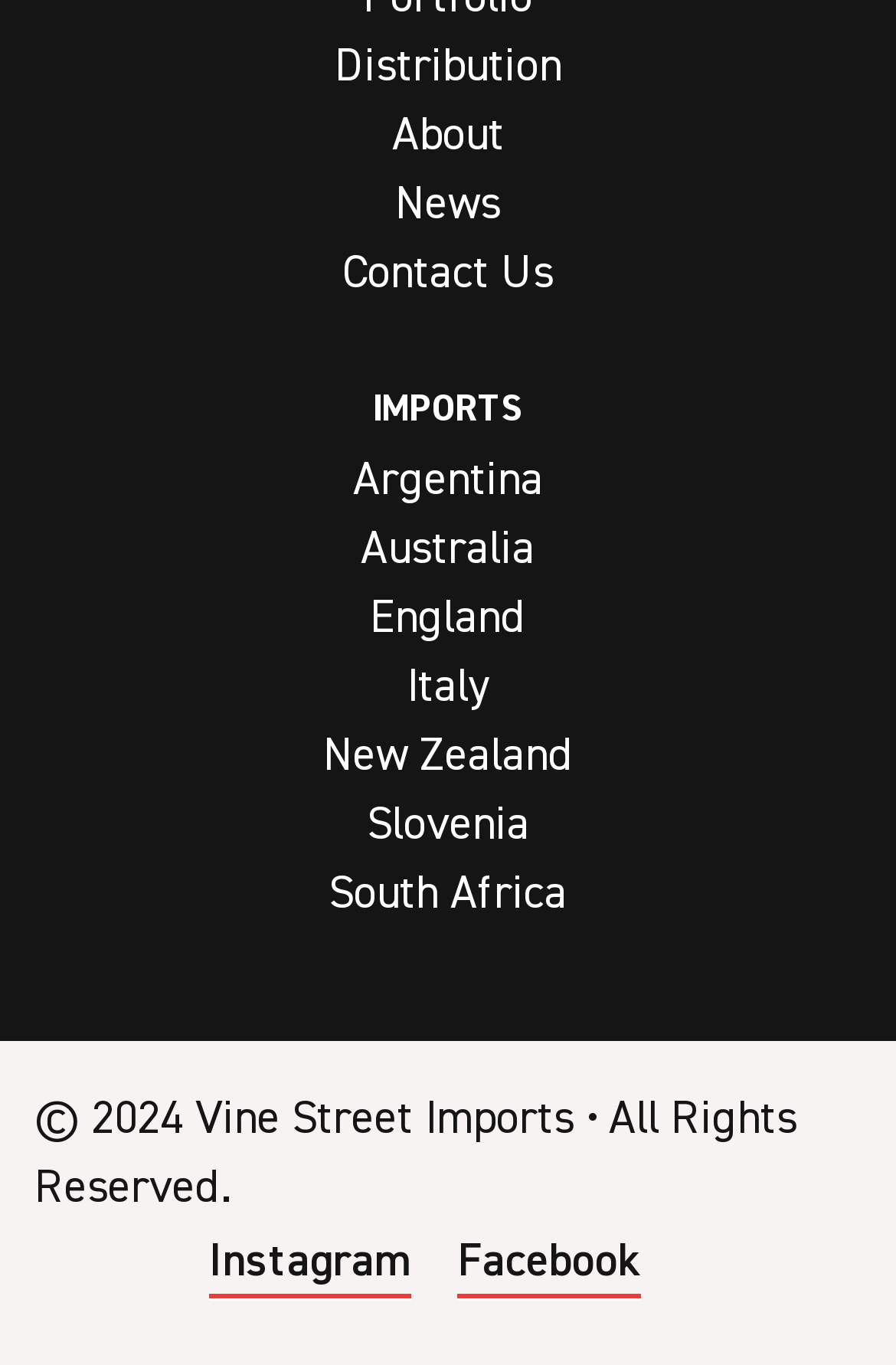How many social media links are there?
Look at the screenshot and respond with one word or a short phrase.

2